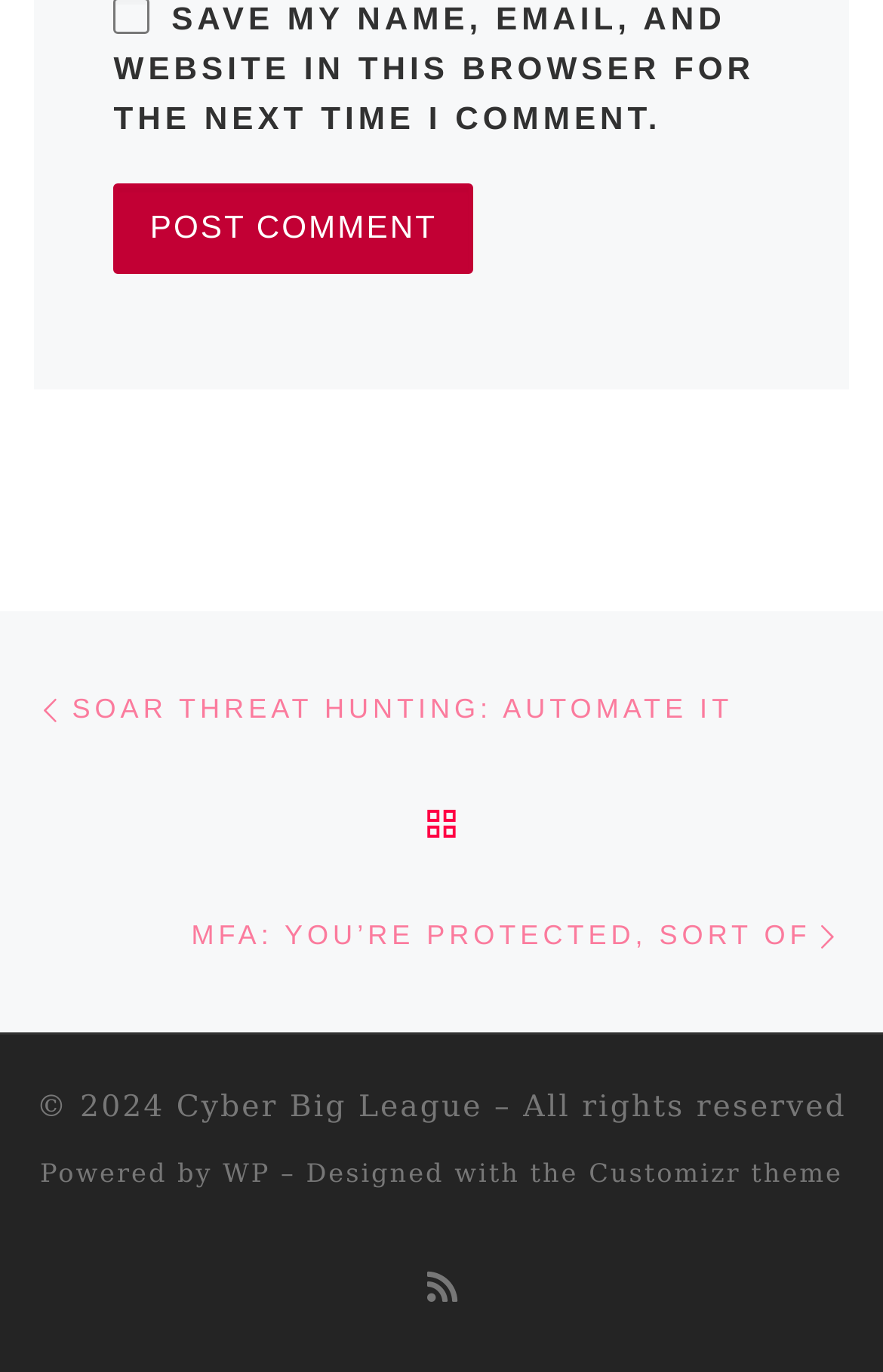Using the information in the image, give a detailed answer to the following question: What is the theme of the website?

I found a link element with the text 'Customizr theme' which is located near the 'Powered by' text, indicating that it is the theme of the website.